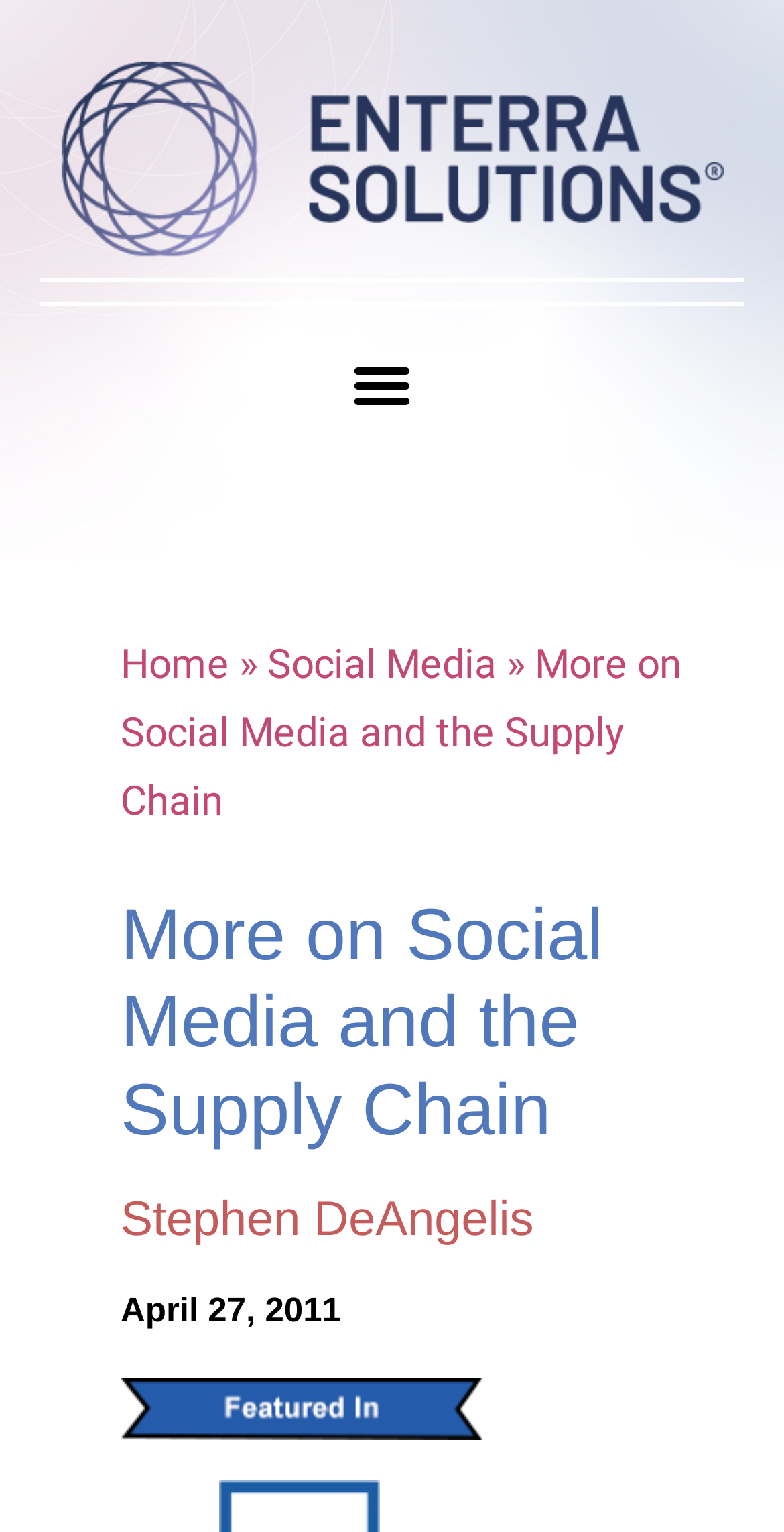Elaborate on the information and visuals displayed on the webpage.

The webpage is about an article titled "More on Social Media and the Supply Chain" by Stephen DeAngelis, dated April 27, 2011. At the top left corner, there is a logo of Enterra Solutions, which is also a clickable link. Next to the logo, there is a menu toggle button. 

Below the logo and the menu toggle button, there is a navigation menu with links to "Home" and "Social Media", separated by a "»" symbol. The title of the article "More on Social Media and the Supply Chain" is displayed prominently below the navigation menu. 

The article's author and date are displayed below the title, with the author's name "Stephen DeAngelis" and the date "April 27, 2011" on separate lines.